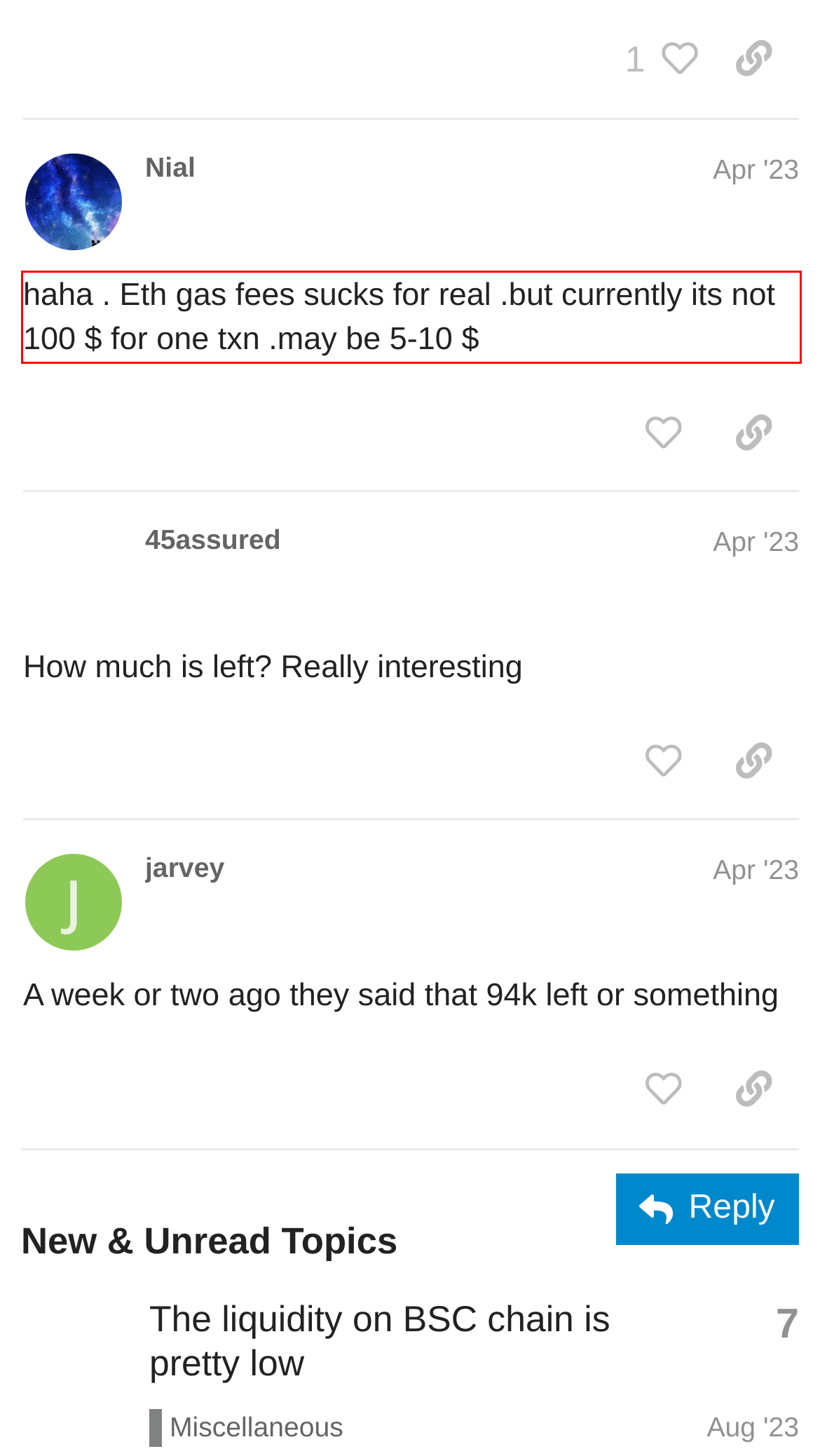Identify and transcribe the text content enclosed by the red bounding box in the given screenshot.

haha . Eth gas fees sucks for real .but currently its not 100 $ for one txn .may be 5-10 $